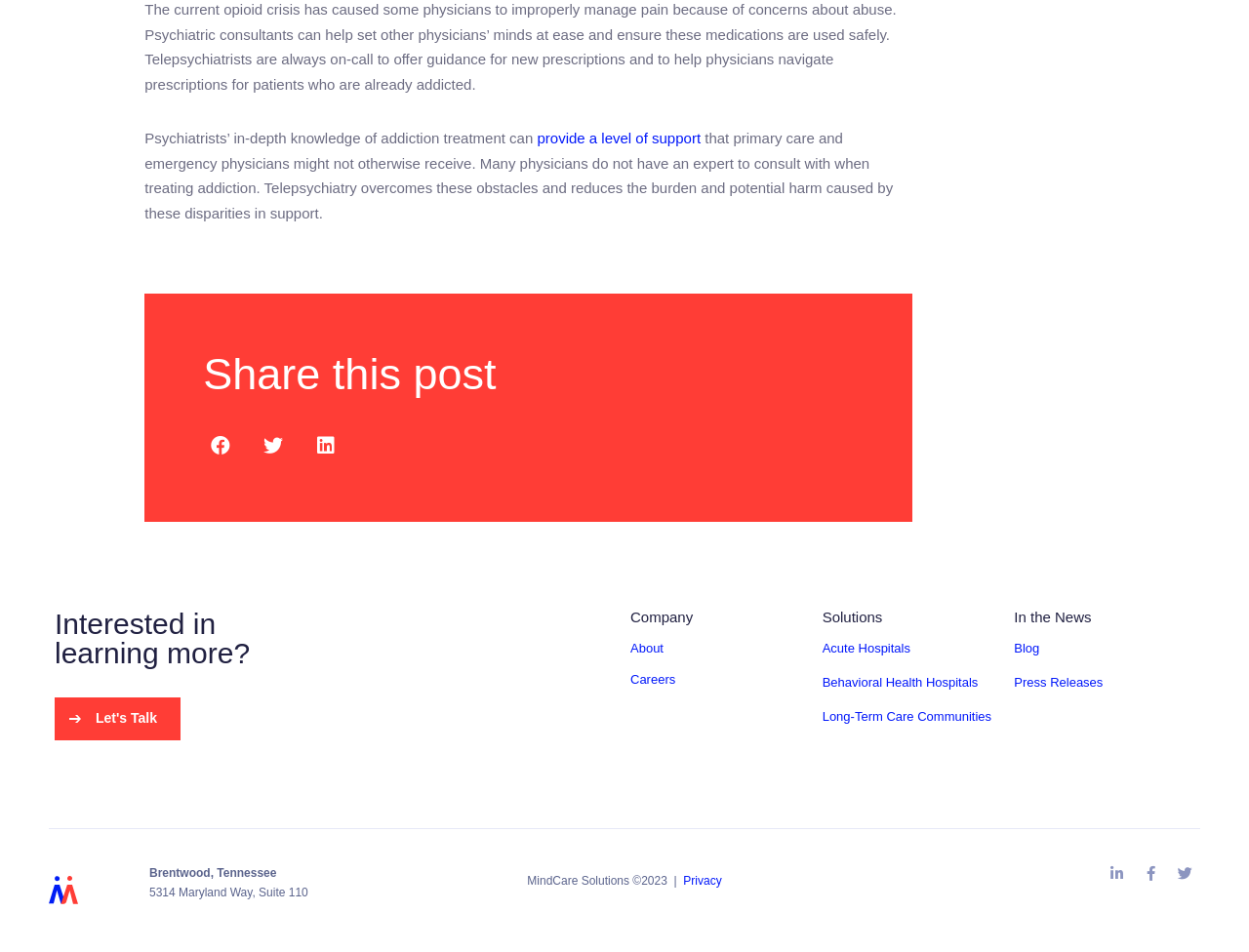What is the main topic of this webpage?
Examine the webpage screenshot and provide an in-depth answer to the question.

The main topic of this webpage is the opioid crisis, as indicated by the static text at the top of the page, which discusses how psychiatric consultants can help physicians manage pain safely.